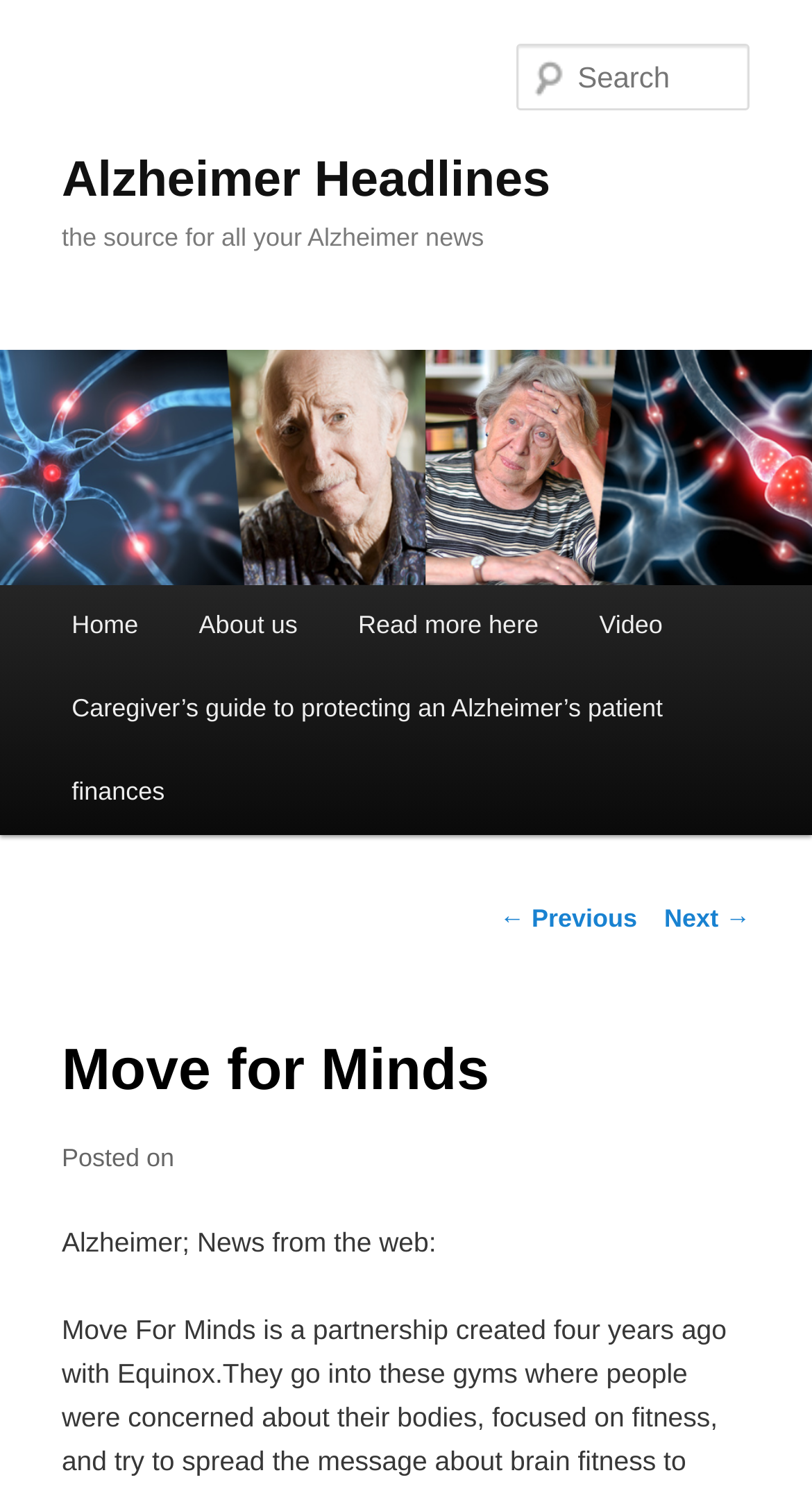Answer the question below with a single word or a brief phrase: 
What is the navigation option below the article?

Previous and Next